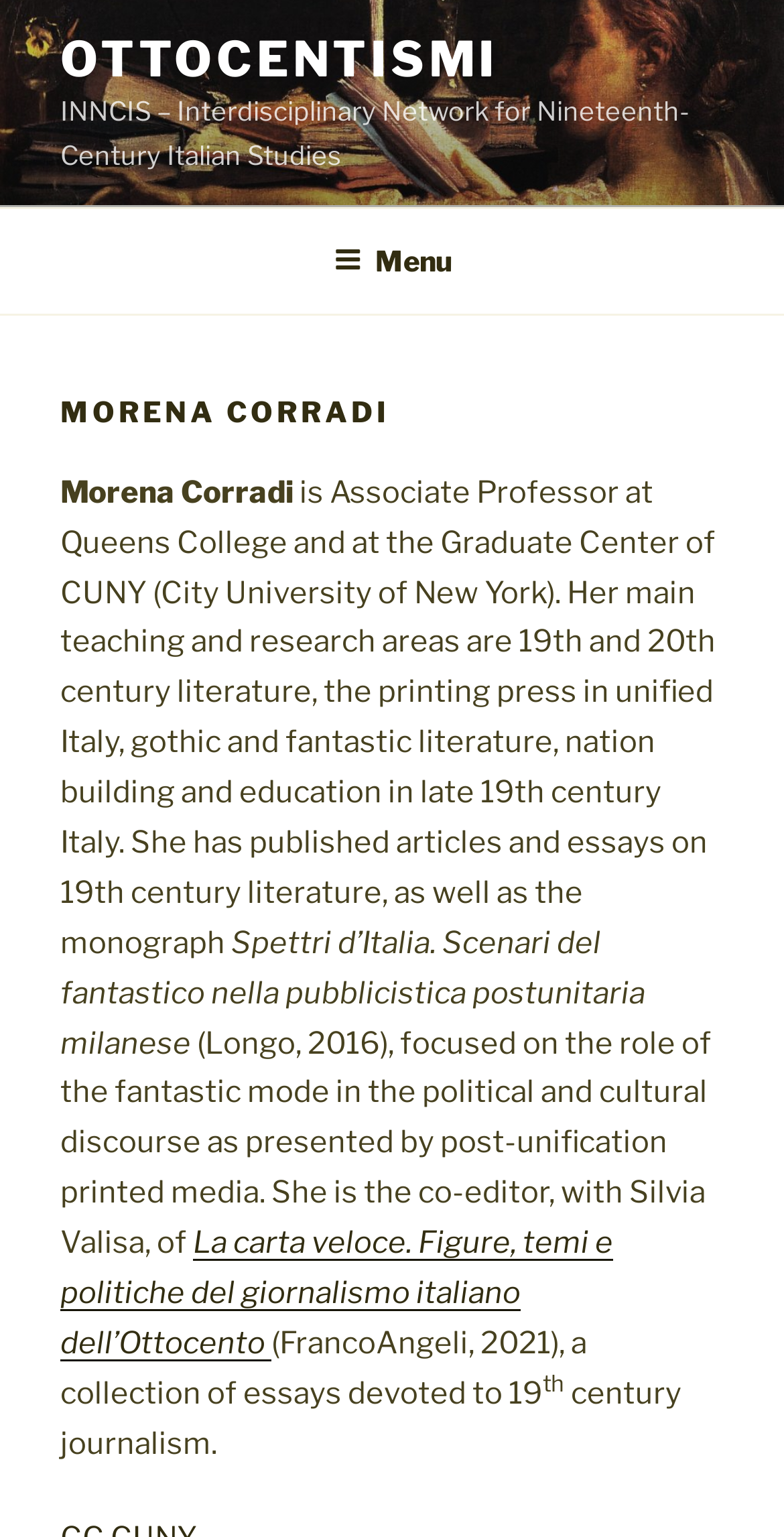Describe the entire webpage, focusing on both content and design.

The webpage is about Morena Corradi, an Associate Professor at Queens College and the Graduate Center of CUNY. At the top, there is a link "OTTOCENTISMI" and a static text "INNCIS – Interdisciplinary Network for Nineteenth-Century Italian Studies". Below them, there is a top menu navigation bar that spans the entire width of the page. 

On the left side of the page, there is a menu button labeled "Menu" that, when expanded, reveals a header section. Within this section, there is a heading "MORENA CORRADI" followed by a brief bio of Morena Corradi, which describes her teaching and research areas, including 19th and 20th-century literature, the printing press in unified Italy, and nation building and education in late 19th-century Italy. 

Below the bio, there are several paragraphs of text that describe Morena Corradi's publications, including a monograph and a co-edited collection of essays. These texts are accompanied by a link to another publication, "La carta veloce. Figure, temi e politiche del giornalismo italiano dell’Ottocento". The text also includes a superscript "th" in the last sentence, which refers to "19th" century journalism.